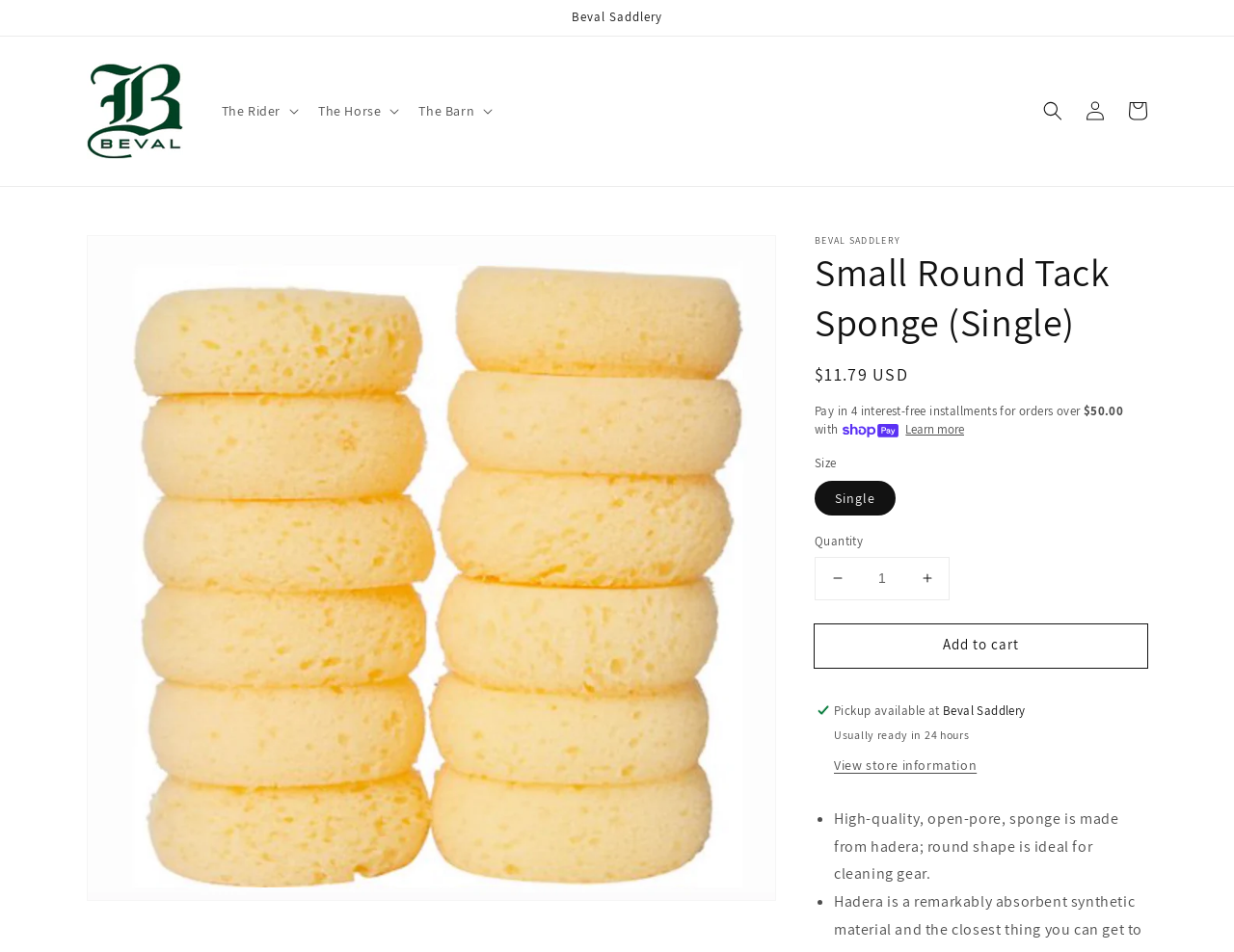Identify the bounding box coordinates for the element you need to click to achieve the following task: "Search for products". Provide the bounding box coordinates as four float numbers between 0 and 1, in the form [left, top, right, bottom].

[0.836, 0.095, 0.87, 0.139]